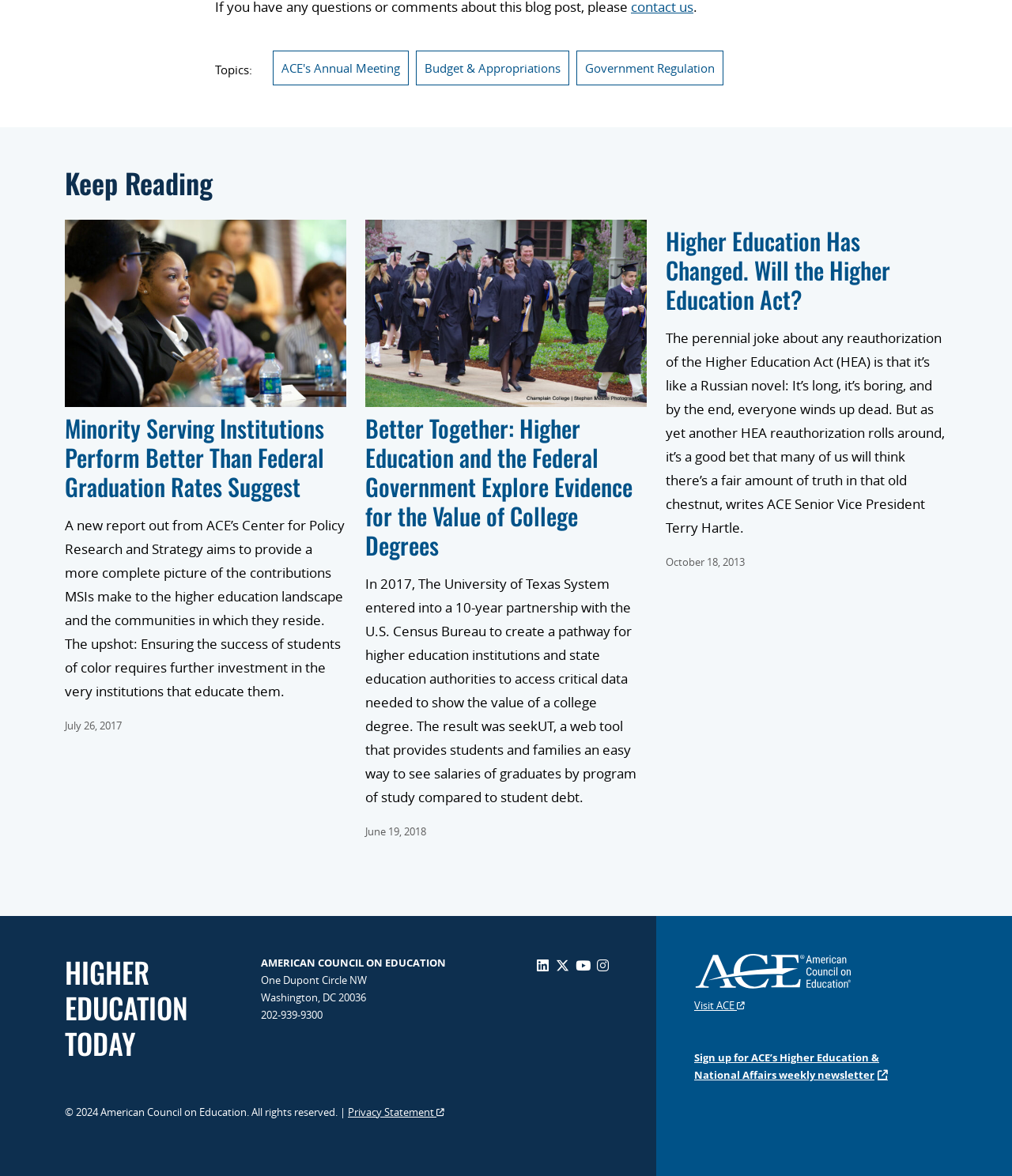Kindly determine the bounding box coordinates for the area that needs to be clicked to execute this instruction: "Click on 'ACE's Annual Meeting'".

[0.27, 0.043, 0.404, 0.073]